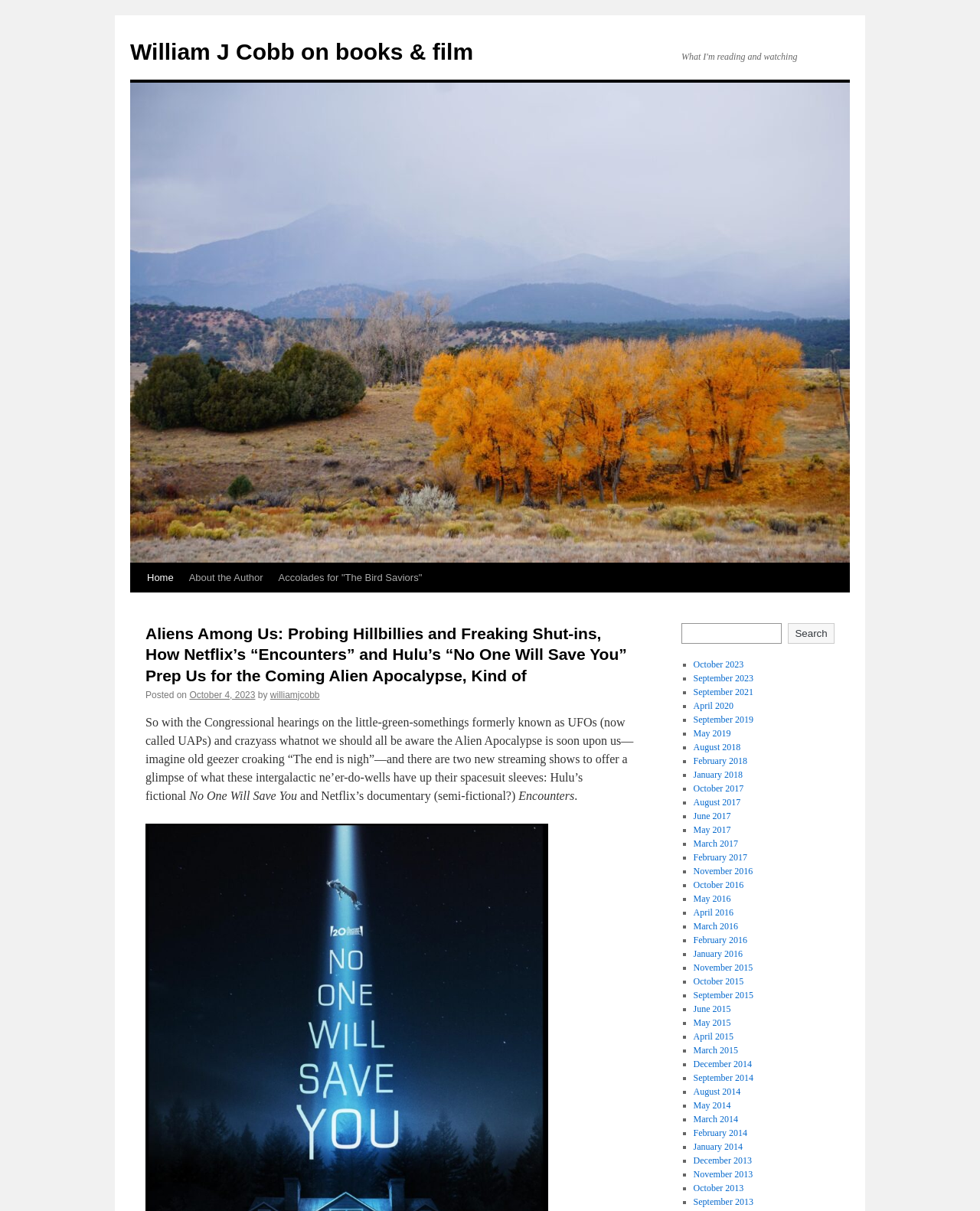Please locate the bounding box coordinates of the element that should be clicked to complete the given instruction: "Click on the 'Home' link".

[0.142, 0.465, 0.185, 0.489]